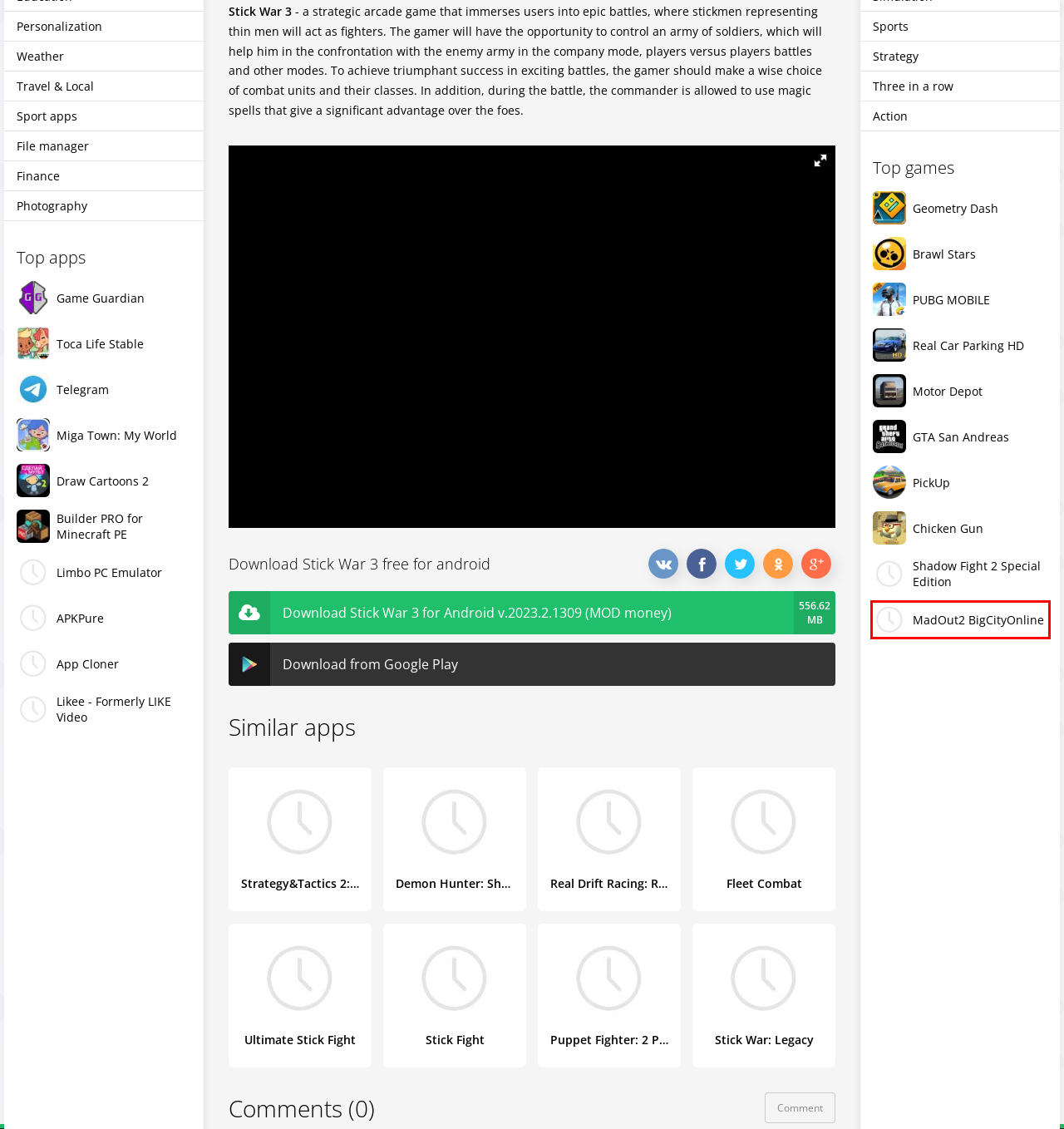Please examine the screenshot provided, which contains a red bounding box around a UI element. Select the webpage description that most accurately describes the new page displayed after clicking the highlighted element. Here are the candidates:
A. Download Shadow Fight 2 Special Edition 1.0.12 APK (MOD free purchases) for android
B. Download Geometry Dash 2.111 APK (MOD all open) for android
C. Download Brawl Stars 54.298 APK (MOD money) for android
D. Download Fleet Combat 1.4.0 APK for android
E. Download Stick Fight 3 APK (MOD free purchases) for android
F. Download Likee - Formerly LIKE Video 5.1.3 APK for android
G. Download APKPure 3.17.11 APK for android
H. Download MadOut2 BigCityOnline 12.08 APK (MOD infinite ammo) for android

H